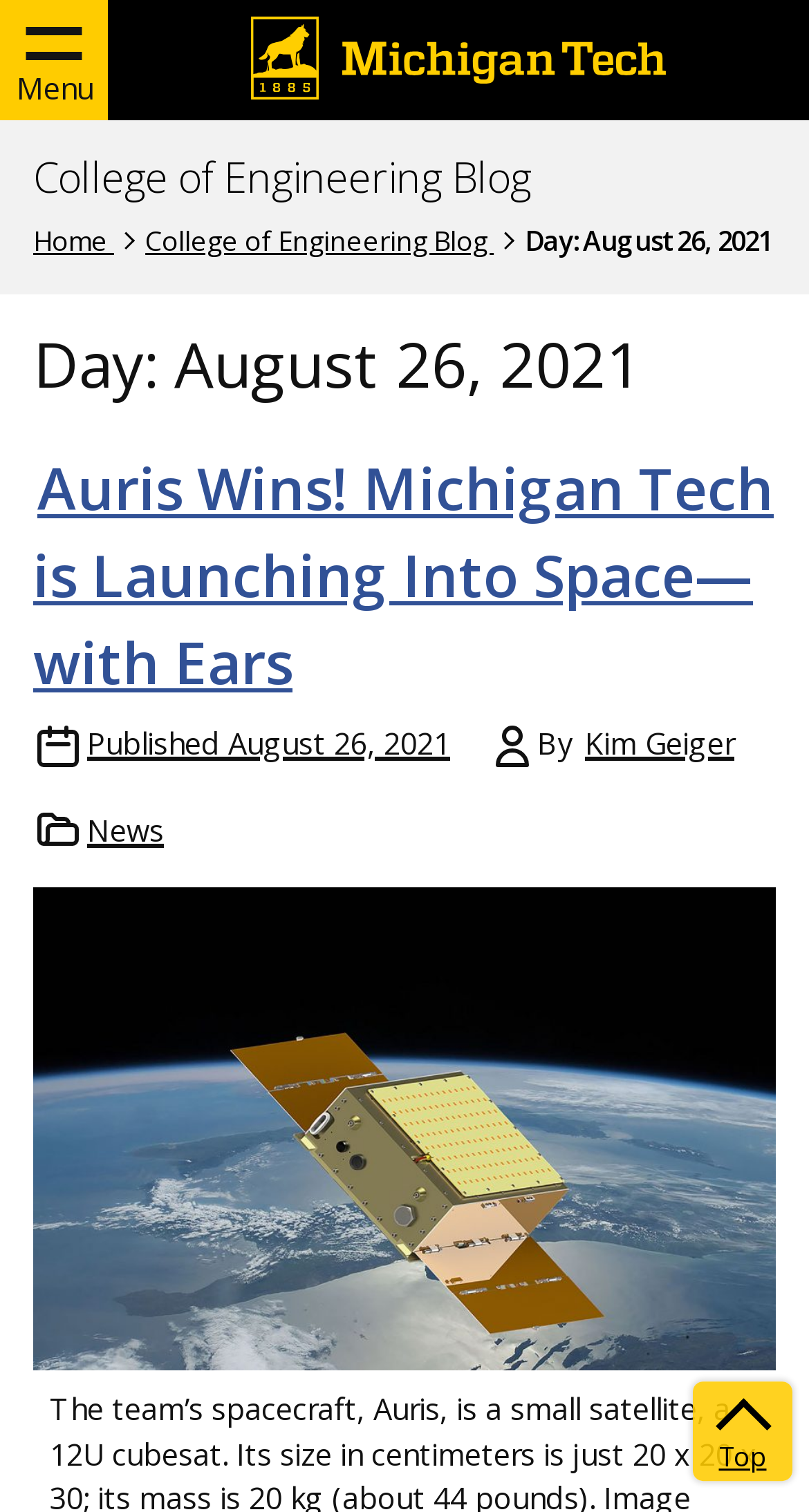From the webpage screenshot, predict the bounding box of the UI element that matches this description: "Top".

[0.856, 0.914, 0.979, 0.98]